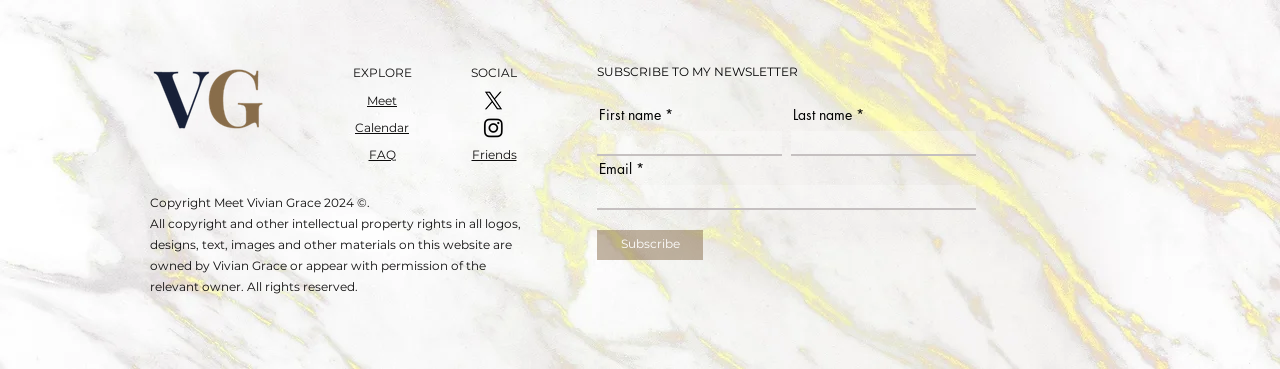Produce a meticulous caption for the image.

The image captures a beautifully designed section of a website for "Meet Vivian Grace," featuring an elegant marble background with golden accents. Centrally positioned is a prominent "VG" logo, representing the brand's identity. Below this, there are navigation links under the "EXPLORE" section, including "Meet," "Calendar," and "FAQ," facilitating user interaction. 

Adjacent to this is the "SOCIAL" section, showcasing icons for connecting through Twitter and Instagram, enhancing the brand's social media presence. The "SUBSCRIBE TO MY NEWSLETTER" area invites users to join, with fields for entering their first name, last name, and email address, alongside a "Subscribe" button to finalize the process. 

At the bottom of the image, a copyright notice is provided, affirming the ownership of the website's content and designs, emphasizing the commitment to intellectual property rights. This layout not only conveys aesthetic appeal but also encourages engagement with clear pathways for connection and subscription.